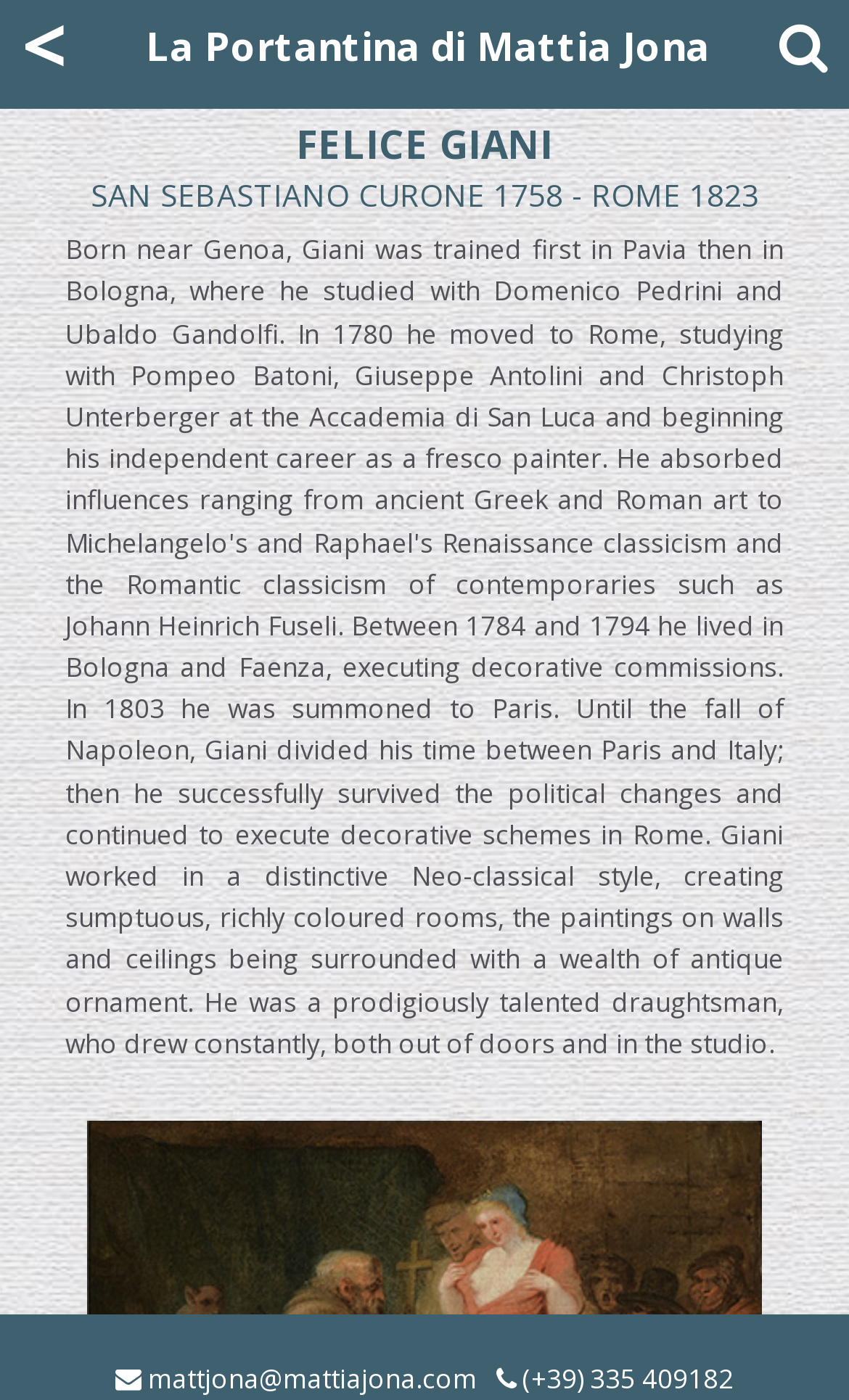Provide an in-depth description of the elements and layout of the webpage.

The webpage is about Mattia Jona, an artist, and his work, La Portantina. At the top-left corner, there is a small link with a single character '<'. Next to it, there is a prominent link with the title "La Portantina di Mattia Jona". On the top-right corner, there is a search control labeled "cerca". 

Below the title, there is a small non-descriptive text '\xa0'. Following this, there are two lines of text: "FELICE GIANI" and "SAN SEBASTIANO CURONE 1758 - ROME 1823", which appear to be related to the artist's background or biography. 

At the bottom of the page, there is a link to one of Mattia Jona's artworks, "THE TEMPTATION OF ST. ANTHONY THE ABBOT". Below this link, there are three elements: a link to the artist's email "mattjona@mattiajona.com", a small non-descriptive text '\xa0', and a link to the artist's phone number "(+39) 335 409182". These contact details are positioned at the bottom-right corner of the page.